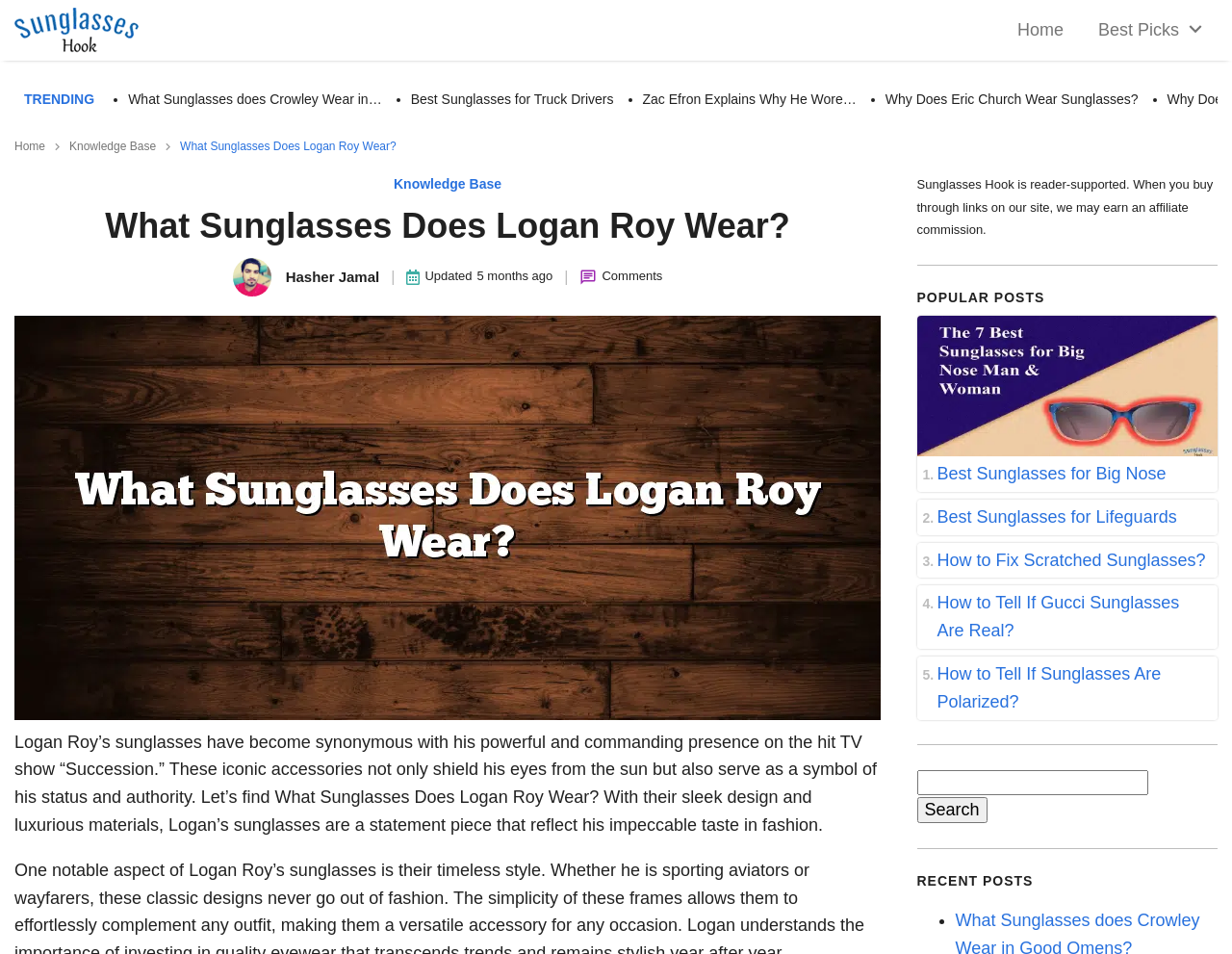Pinpoint the bounding box coordinates of the element to be clicked to execute the instruction: "Click the 'Comments' link".

[0.489, 0.28, 0.538, 0.301]